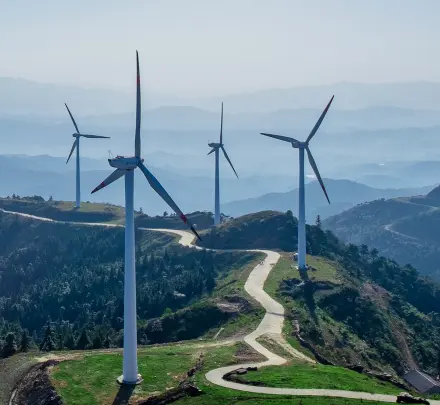Give a thorough and detailed caption for the image.

The image showcases a stunning landscape featuring several large wind turbines situated atop a green hill. These towering structures stand majestically against a backdrop of rolling mountains and a clear blue sky, symbolizing the integration of technology and nature. The winding road meanders through the hills, highlighting the access paths to these wind energy installations. This scene encapsulates the essence of environmental protection and sustainable energy solutions, embodying the efforts of modern engineering practices in harnessing renewable resources.